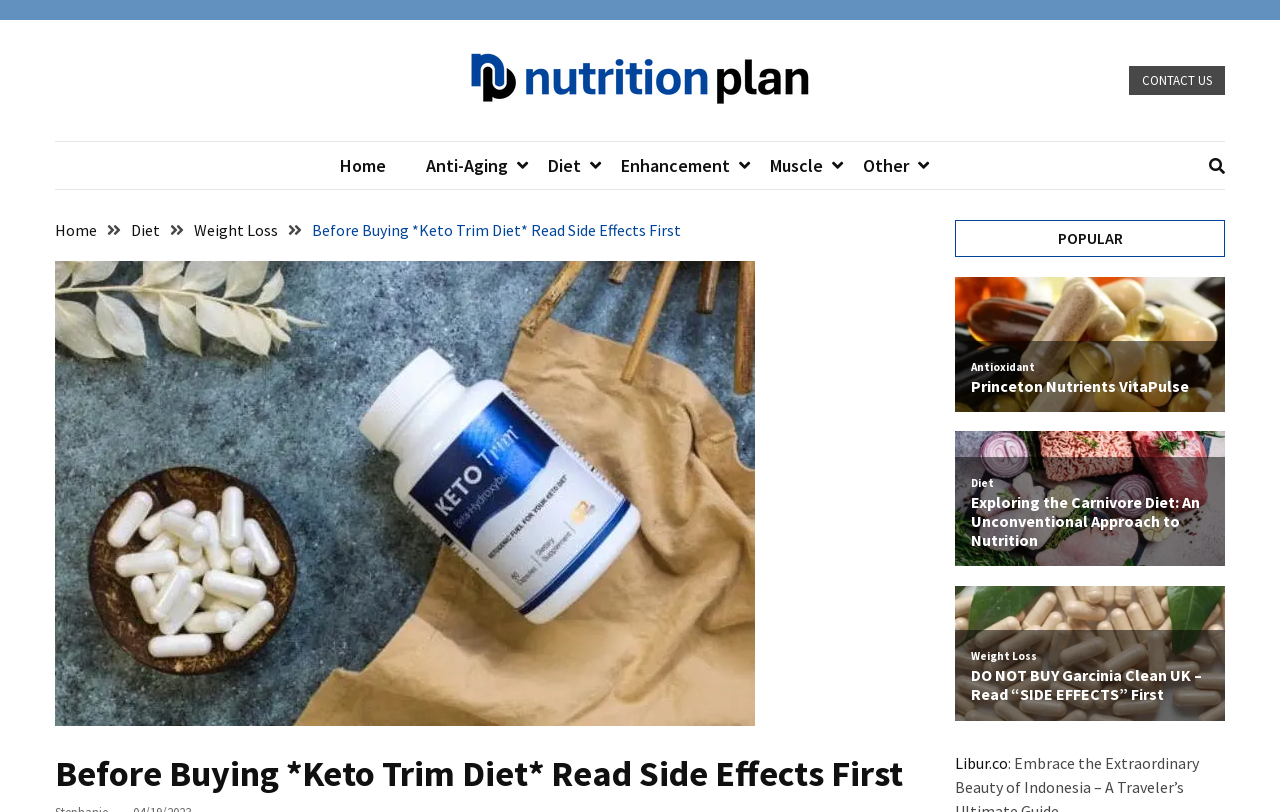What is the primary heading on this webpage?

Before Buying *Keto Trim Diet* Read Side Effects First